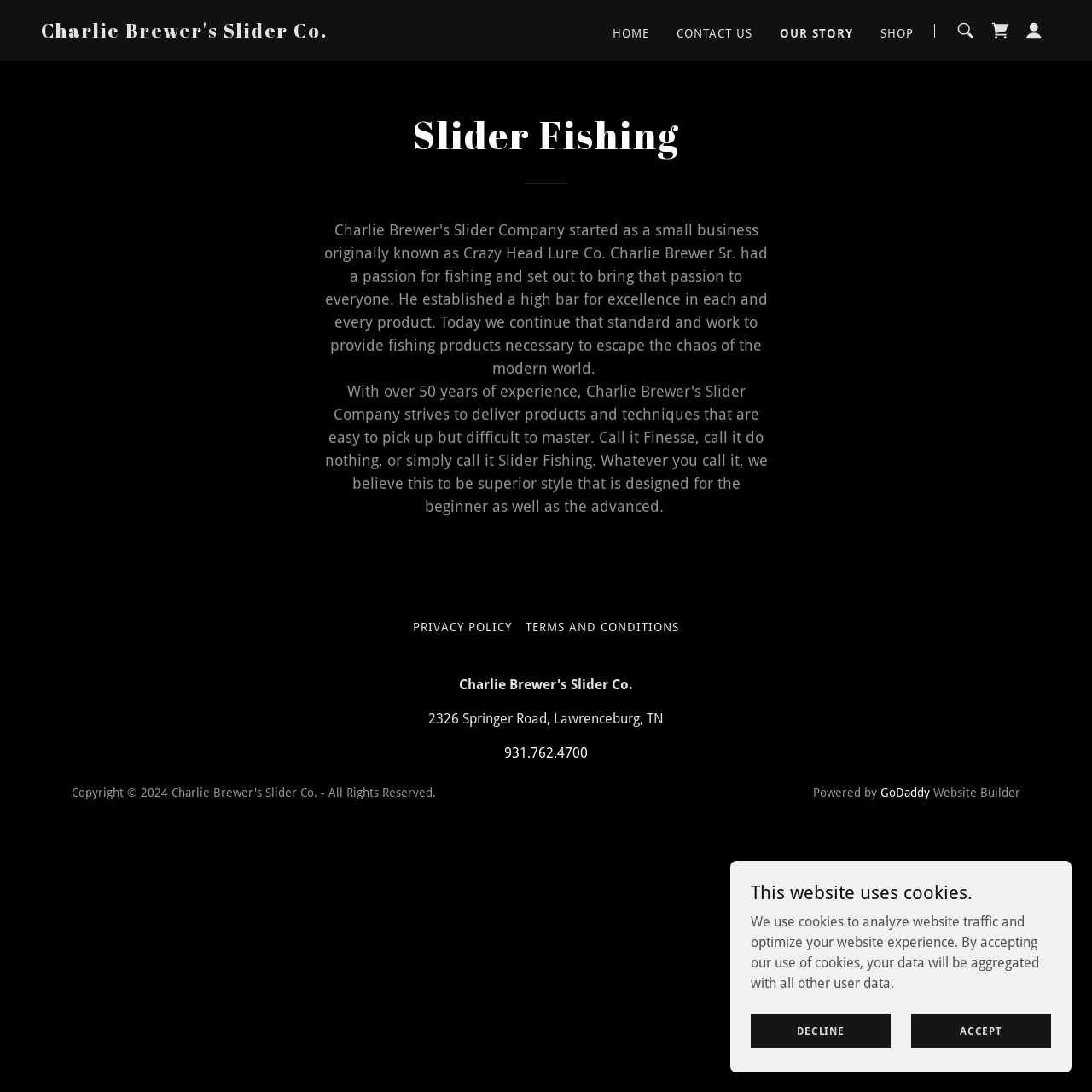Please provide the bounding box coordinates for the element that needs to be clicked to perform the following instruction: "open shopping cart". The coordinates should be given as four float numbers between 0 and 1, i.e., [left, top, right, bottom].

[0.9, 0.012, 0.931, 0.044]